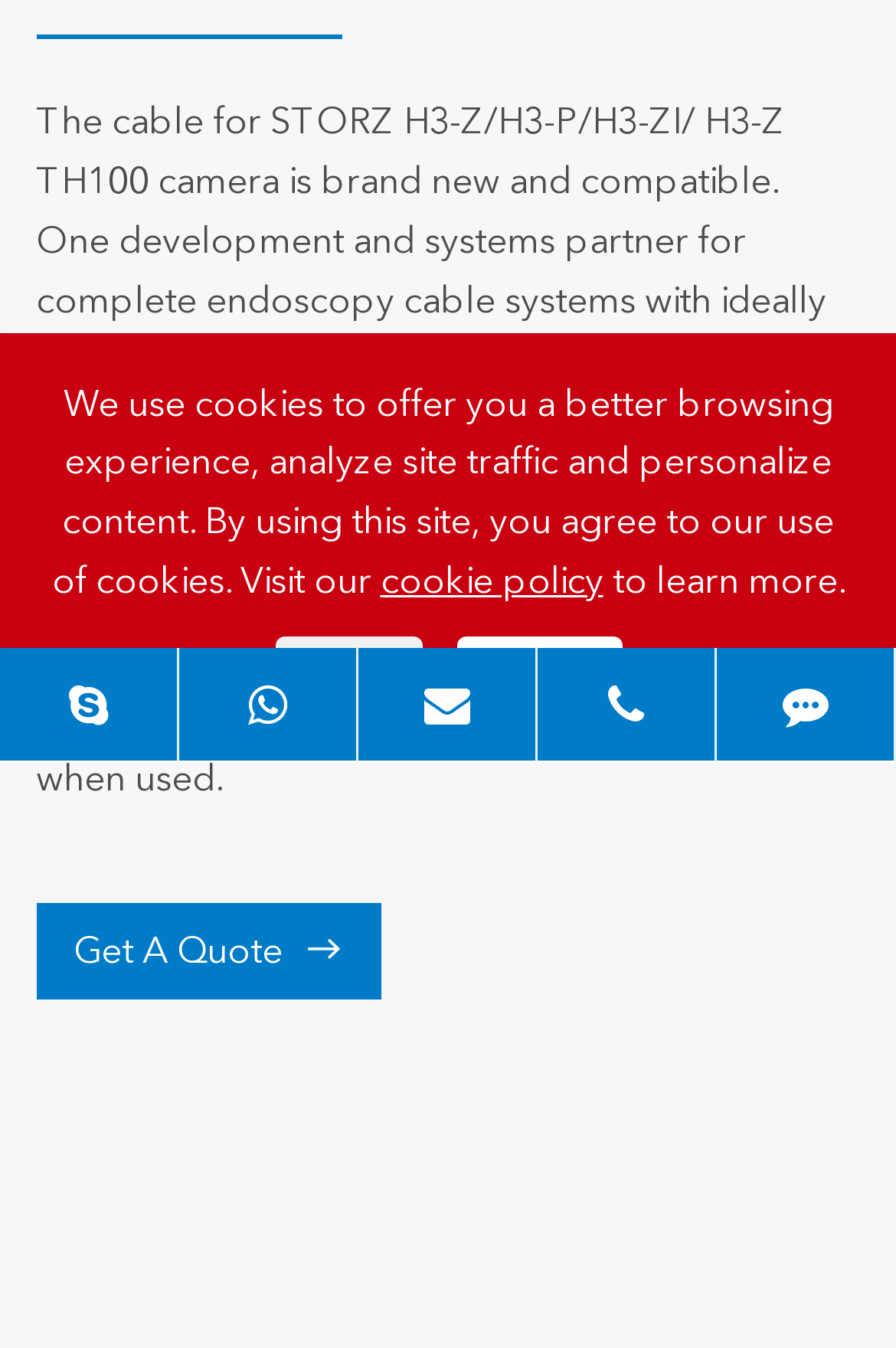Find the UI element described as: "cookie policy" and predict its bounding box coordinates. Ensure the coordinates are four float numbers between 0 and 1, [left, top, right, bottom].

[0.424, 0.419, 0.673, 0.446]